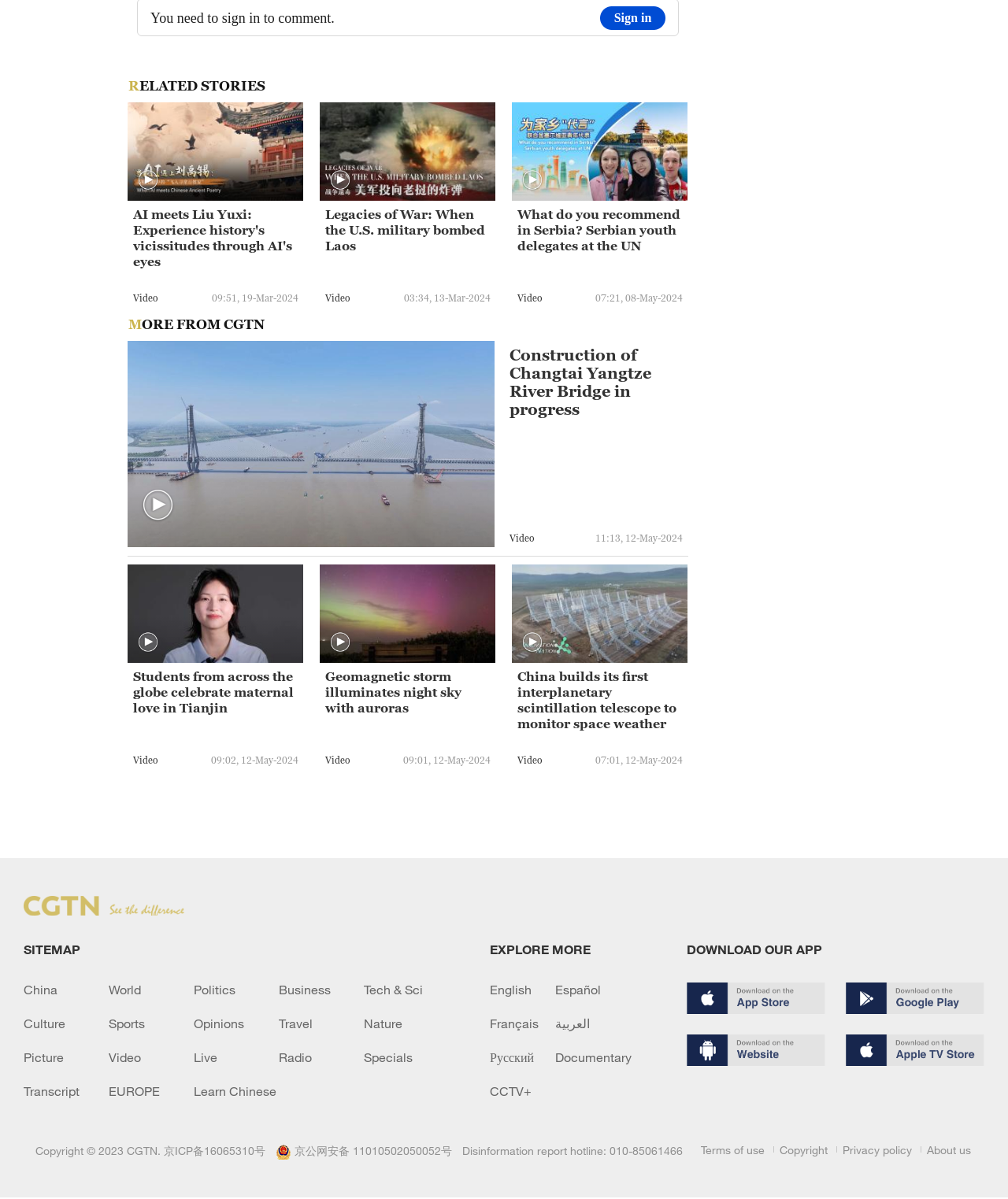Give a one-word or one-phrase response to the question: 
What is the time of the video 'Legacies of War: When the U.S. military bombed Laos'?

03:34, 13-Mar-2024